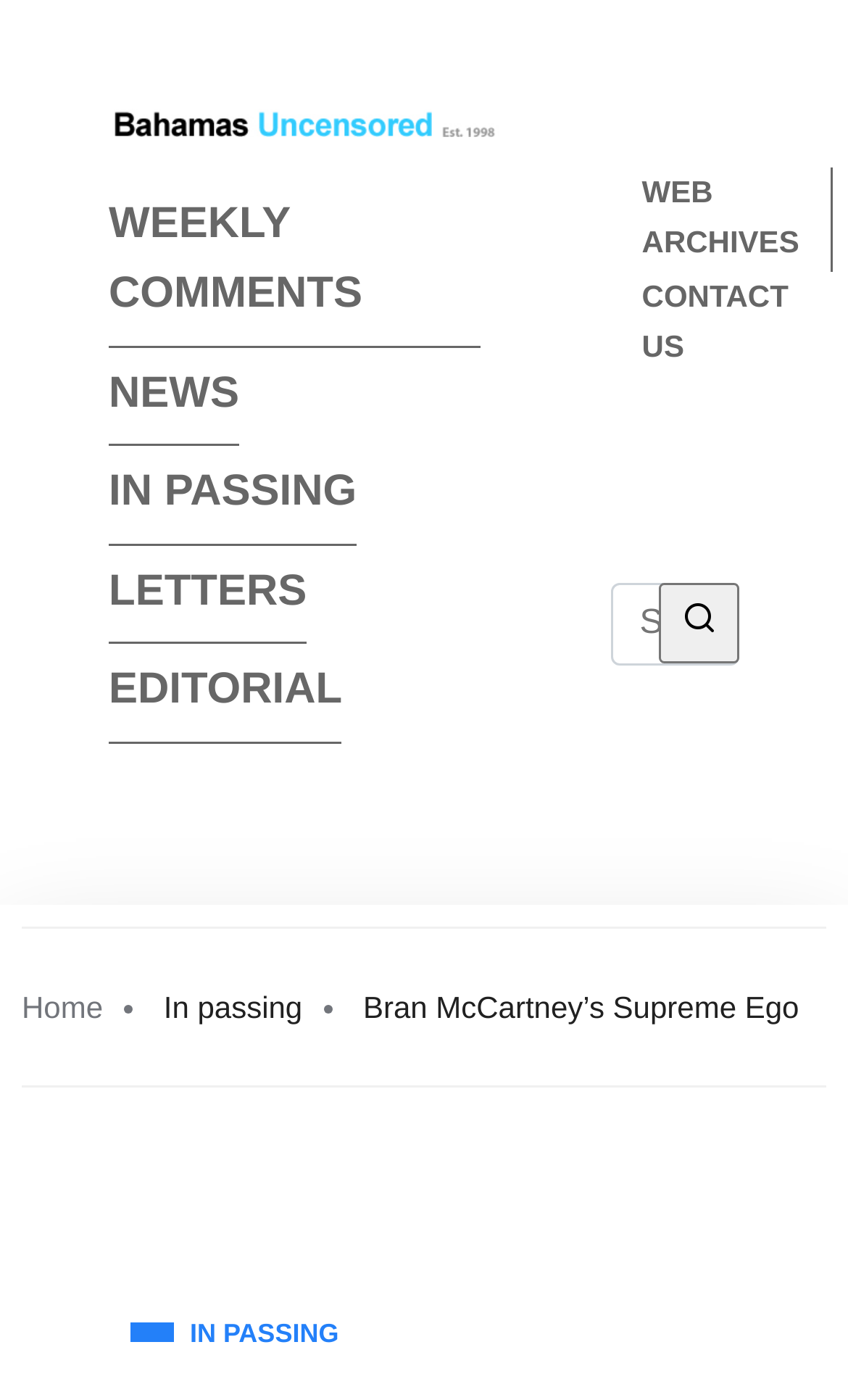Extract the main heading text from the webpage.

Bran McCartney’s Supreme Ego